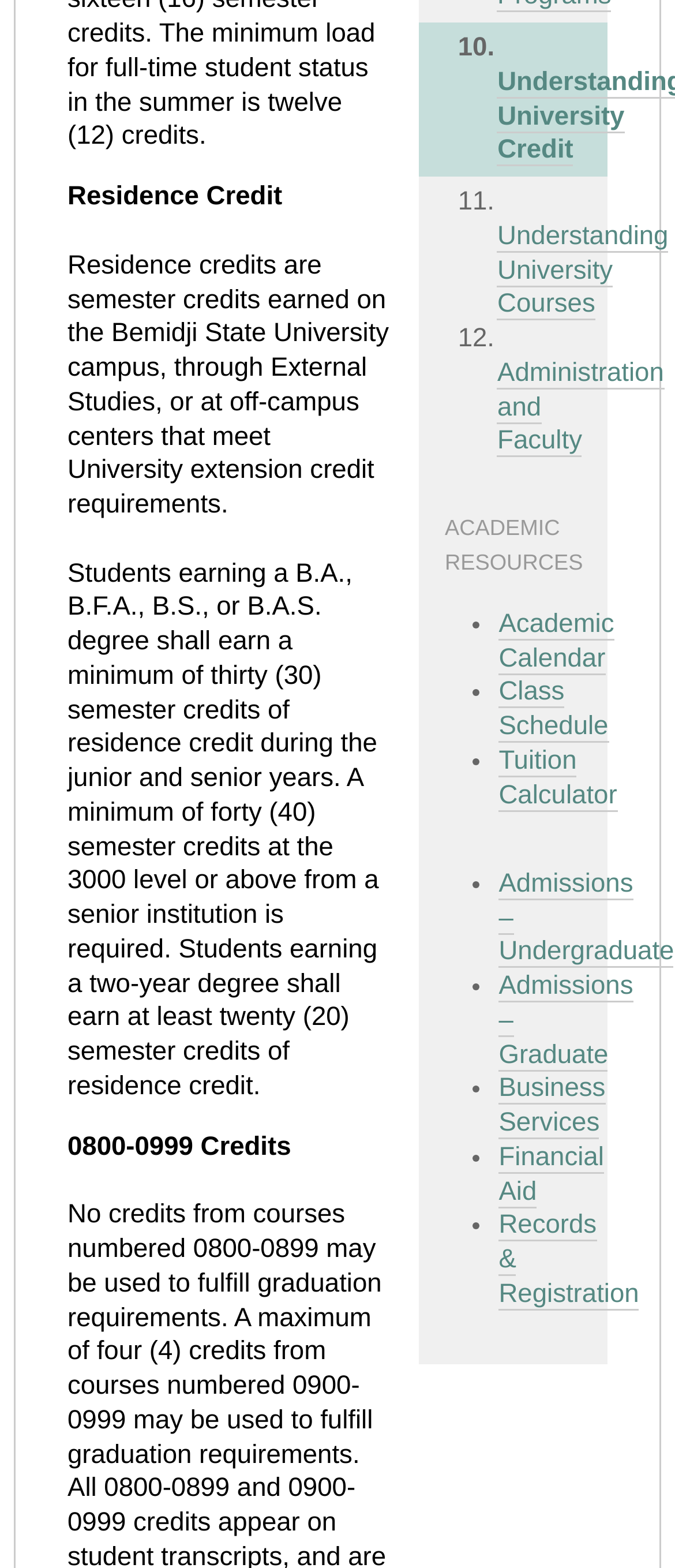Using the information in the image, could you please answer the following question in detail:
What is the link to understand university courses?

The link 'Understanding University Courses' is located on the webpage, which can be found under the 'ACADEMIC RESOURCES' heading.